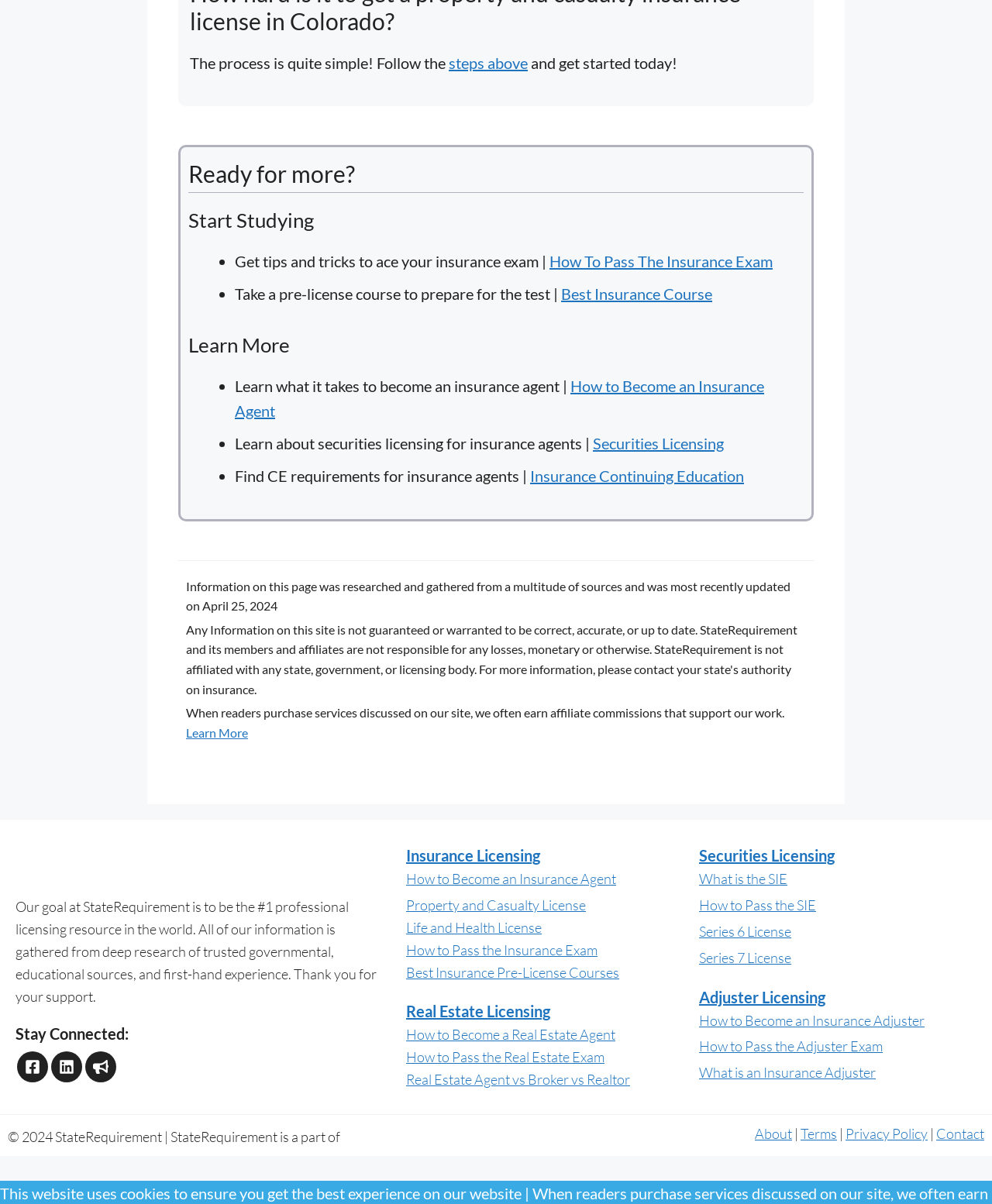Please answer the following question using a single word or phrase: 
What is the date of the last update of the information on this page?

April 25, 2024